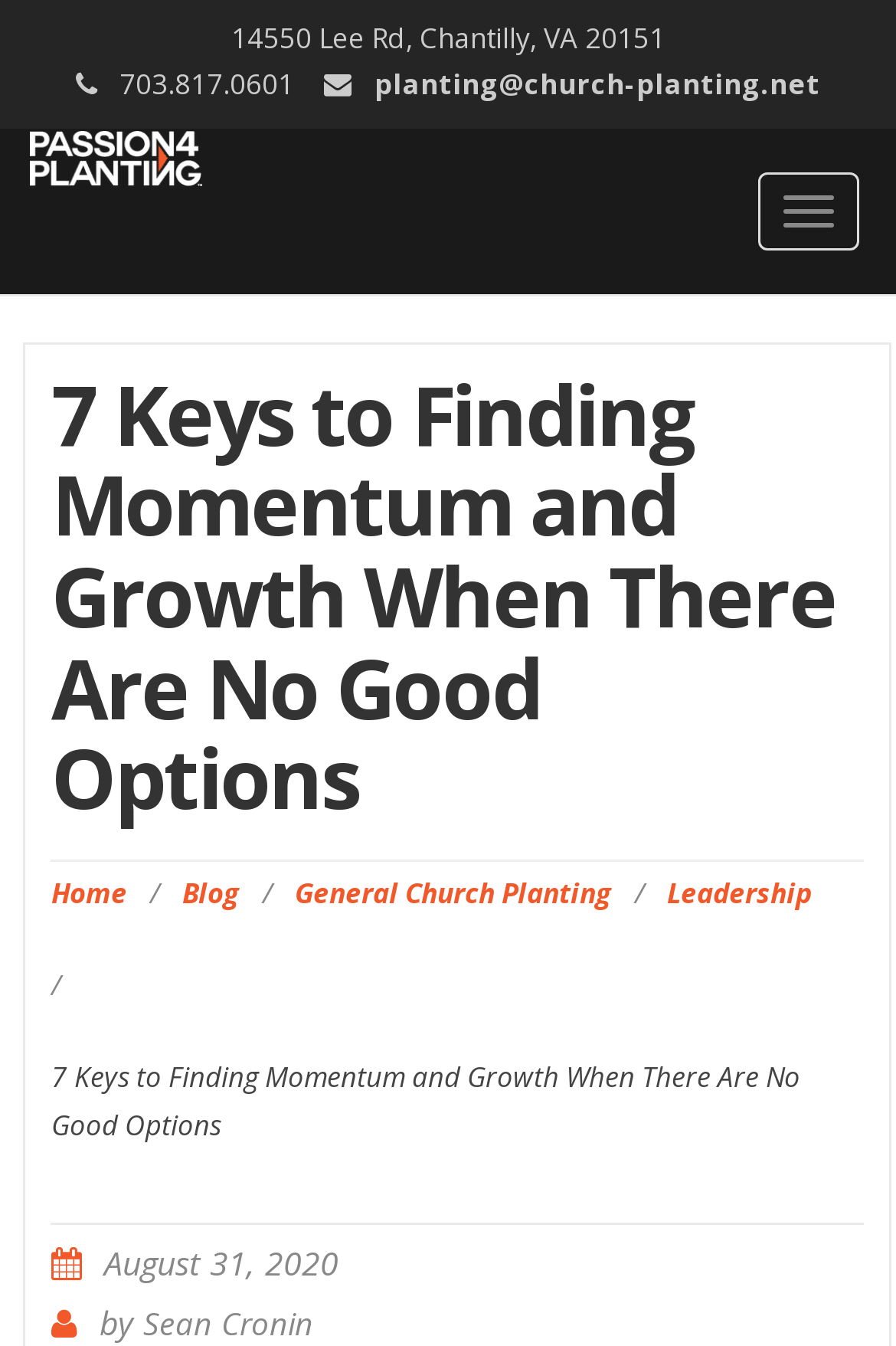Observe the image and answer the following question in detail: Who is the author of the blog post?

I found the author's name by looking at the static text element with the content 'by Carey Neiuwhof' located below the title of the blog post.